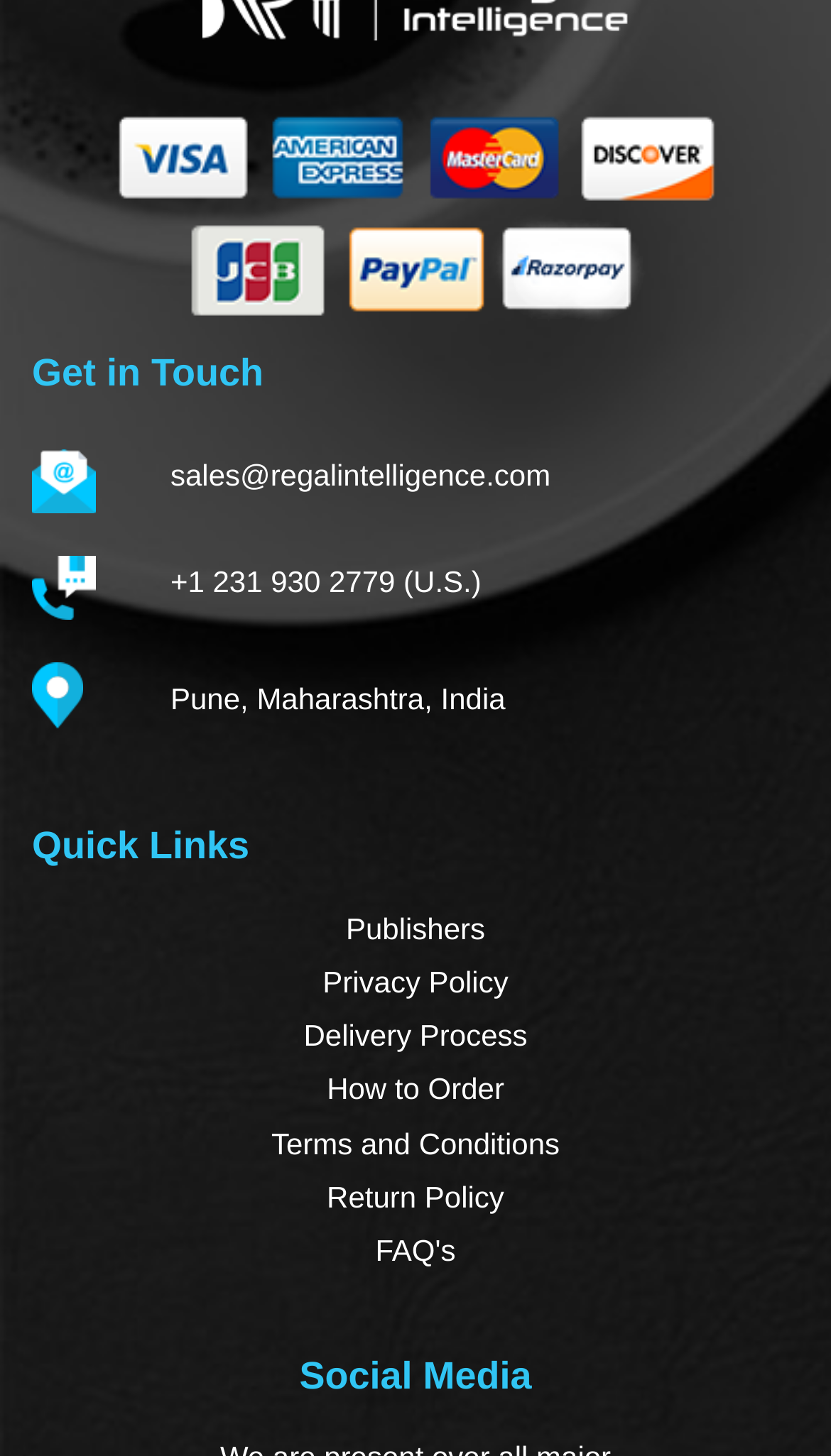Find the bounding box coordinates of the element I should click to carry out the following instruction: "Click on 'Get Form'".

None